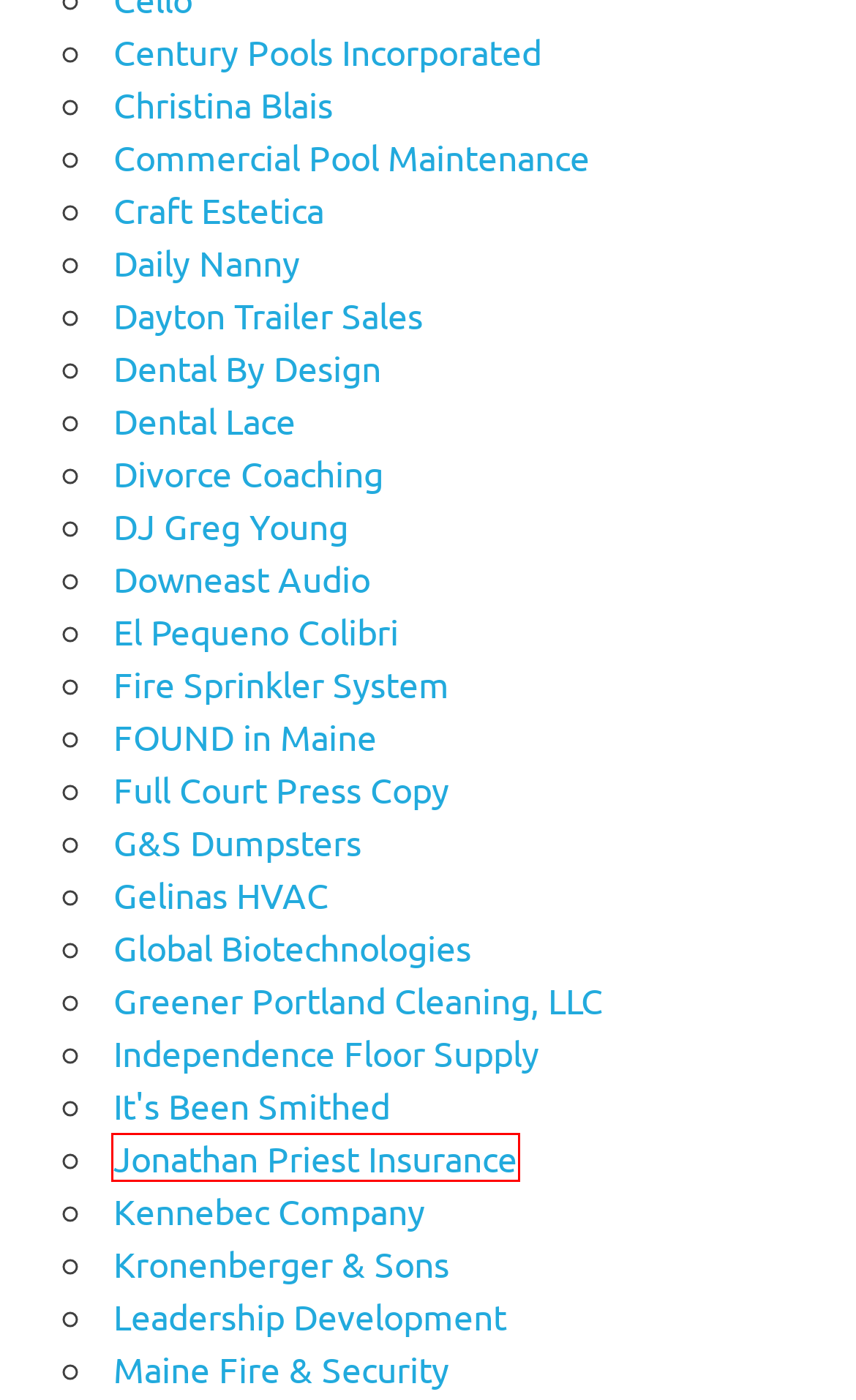Review the screenshot of a webpage which includes a red bounding box around an element. Select the description that best fits the new webpage once the element in the bounding box is clicked. Here are the candidates:
A. Gelinas HVAC Archives - Shop N Review
B. Maine Fire & Security Archives - Shop N Review
C. Commercial Pool Maintenance Archives - Shop N Review
D. DJ Greg Young Archives - Shop N Review
E. Century Pools Incorporated Archives - Shop N Review
F. Leadership Development Archives - Shop N Review
G. Greener Portland Cleaning, LLC Archives - Shop N Review
H. Jonathan Priest Insurance Archives - Shop N Review

H